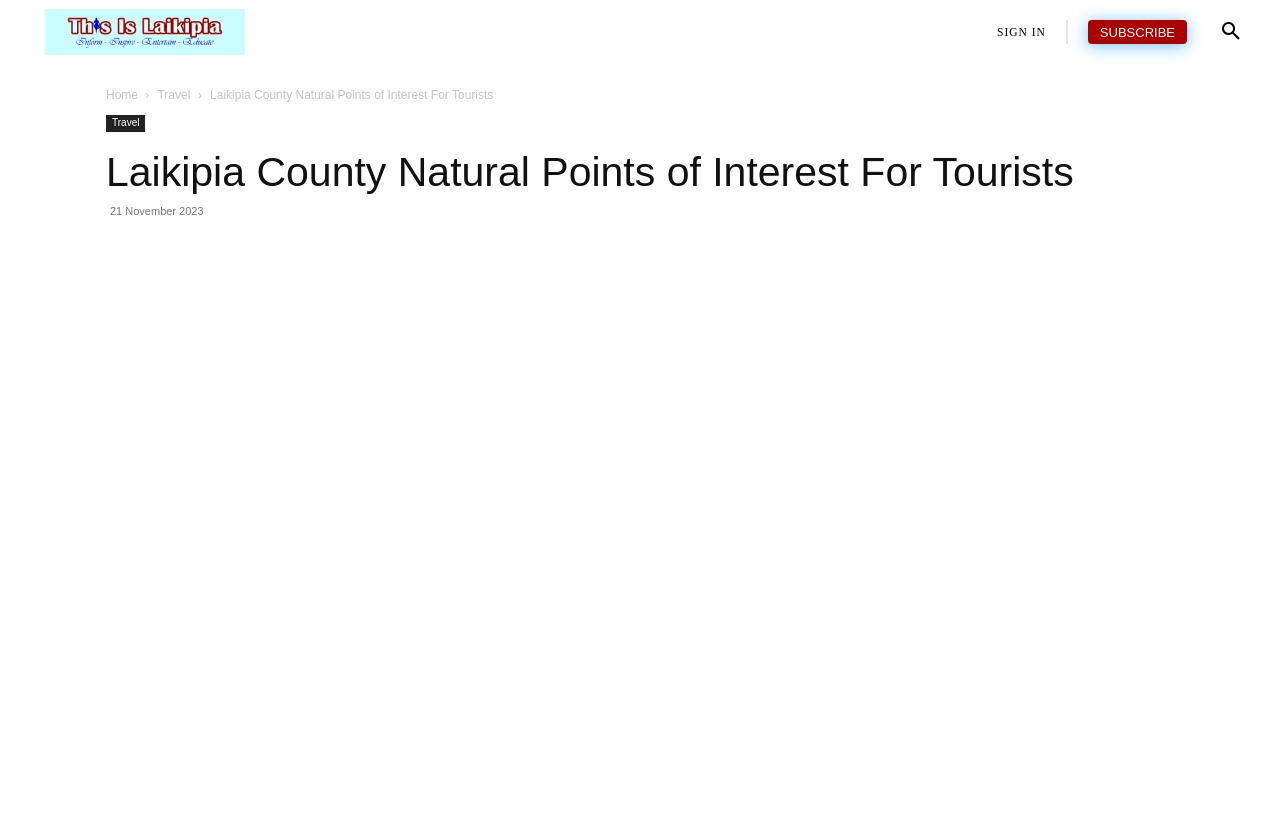Identify the bounding box coordinates of the part that should be clicked to carry out this instruction: "Sign in to the website".

[0.779, 0.031, 0.817, 0.048]